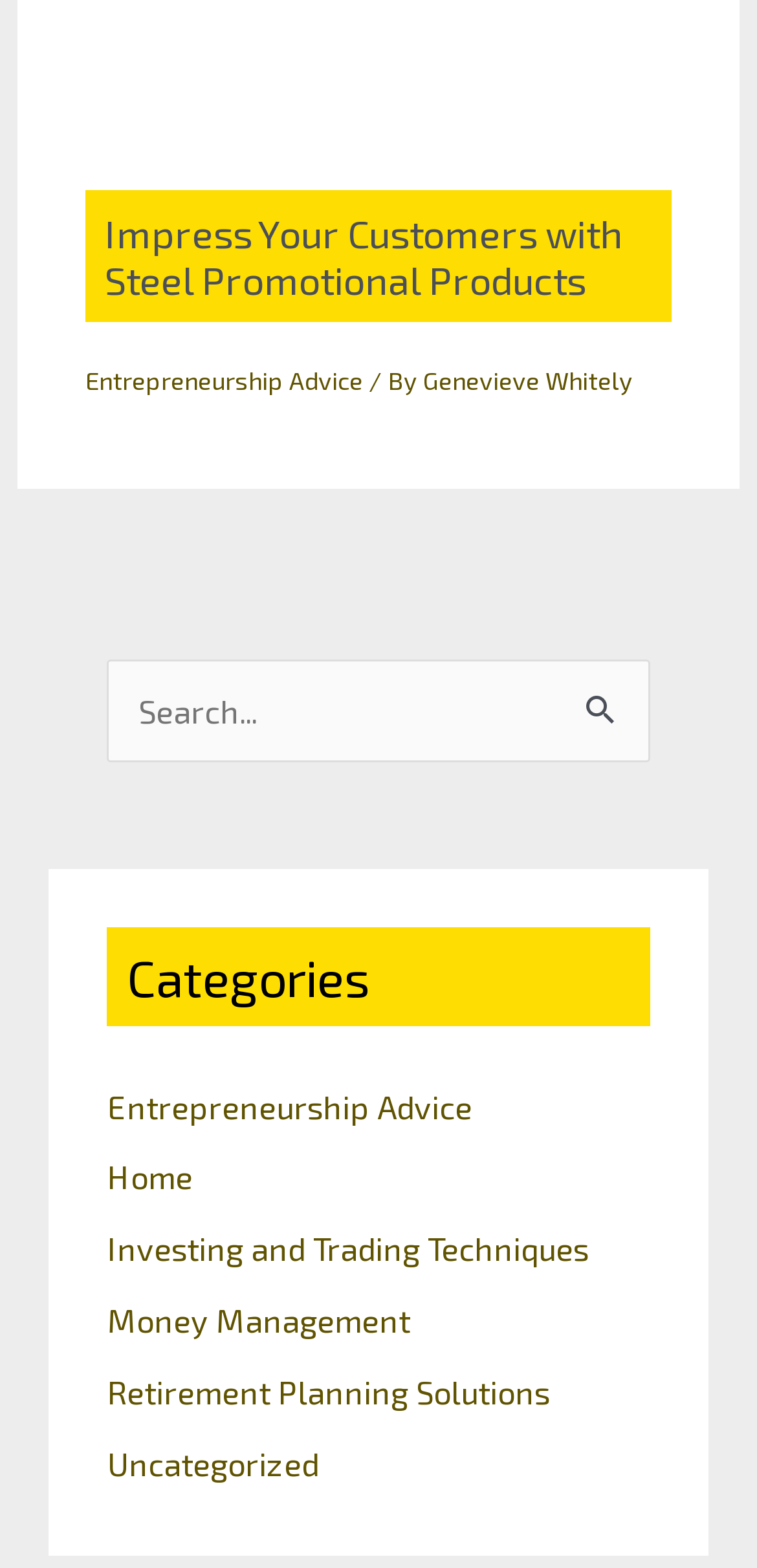Please provide a comprehensive answer to the question based on the screenshot: What is the author of the article?

The author of the article can be found in the header section, where it says 'By Genevieve Whitely'.